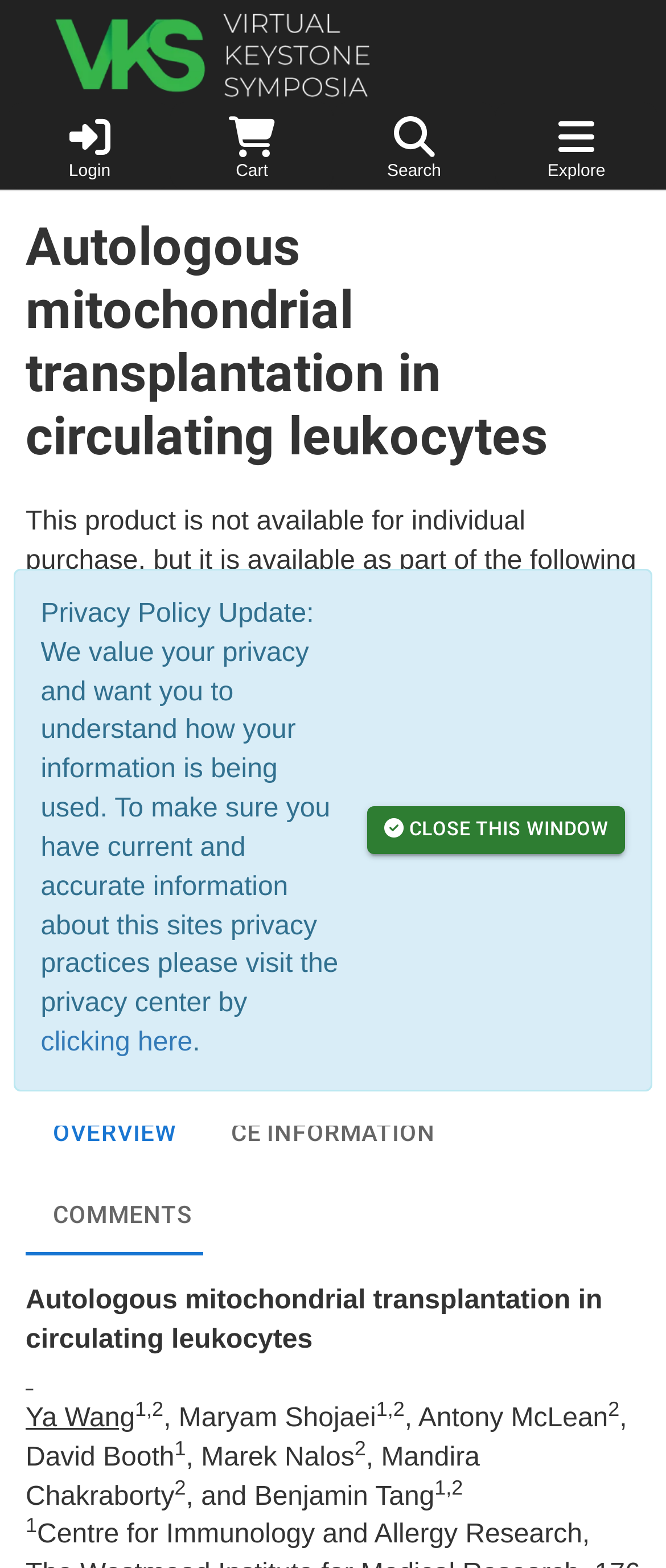Construct a thorough caption encompassing all aspects of the webpage.

The webpage is about "Autologous mitochondrial transplantation in circulating leukocytes" and appears to be a product page from Keystone Symposia. At the top, there is a logo of Keystone Symposia, followed by a navigation bar with links to "Login", "Cart", "Search", and "Explore". 

Below the navigation bar, there is a heading with the title of the product, and a paragraph of text stating that the product is not available for individual purchase but is part of a package. 

To the right of the paragraph, there is a thumbnail image with a link to "Virtual Access: Z1/Z2 Combined Package". Below the image, there is a heading with the same title and another link to the package.

Underneath, there is a tab list with three tabs: "OVERVIEW", "CE INFORMATION", and "COMMENTS". The "OVERVIEW" tab is selected by default.

Further down, there is a section with the title of the product again, followed by a list of authors: Ya Wang, Maryam Shojaei, Antony McLean, David Booth, Marek Nalos, and Mandira Chakraborty, with some of them having superscript numbers.

At the bottom of the page, there is a notice about a privacy policy update, with a link to the privacy center. There is also a button to close the window.

Overall, the webpage appears to be a product page with information about a scientific topic, including a description, authors, and related packages.